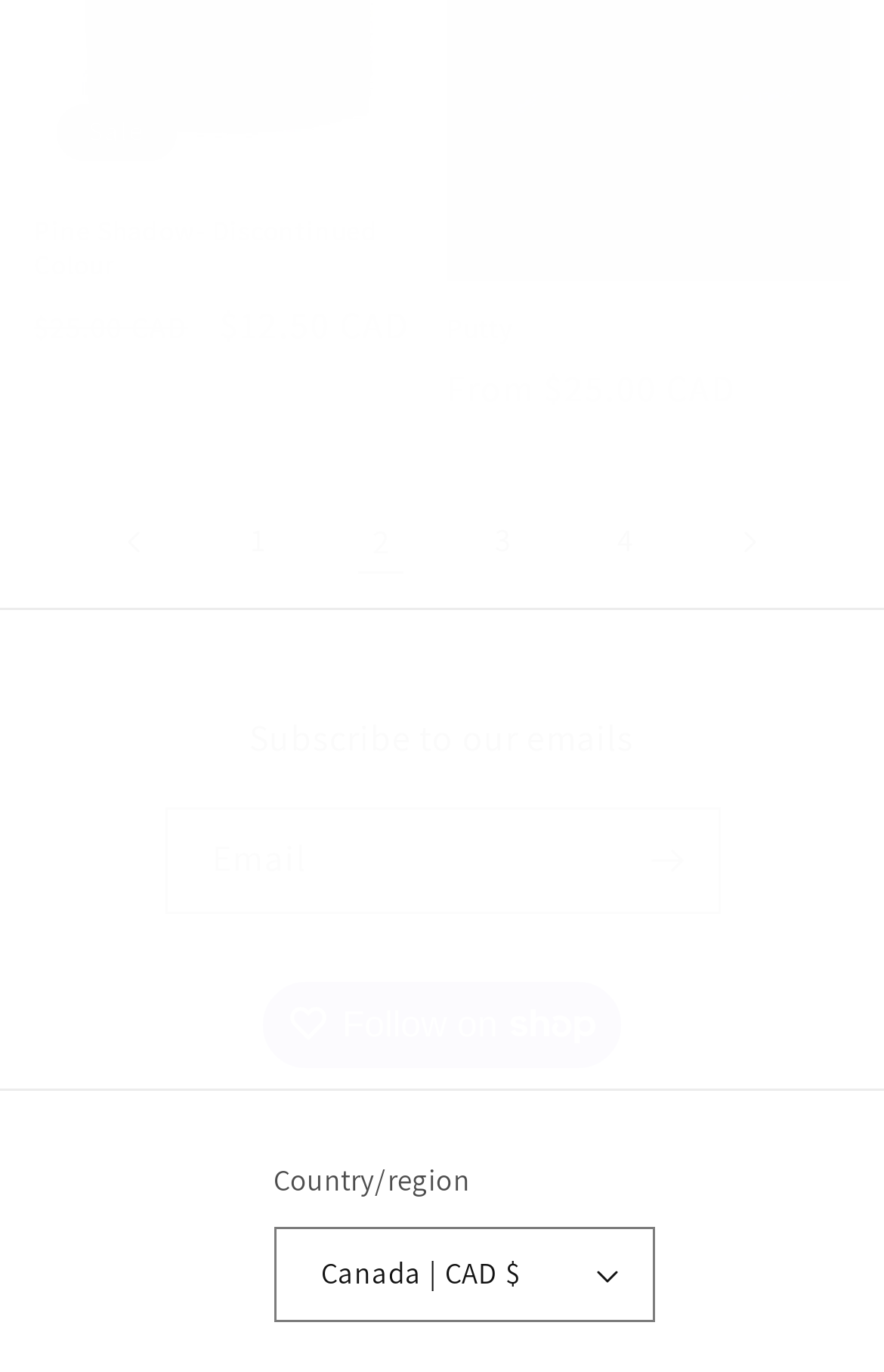Please identify the bounding box coordinates of the element I should click to complete this instruction: 'Click on the 'Subscribe' button'. The coordinates should be given as four float numbers between 0 and 1, like this: [left, top, right, bottom].

[0.699, 0.589, 0.812, 0.667]